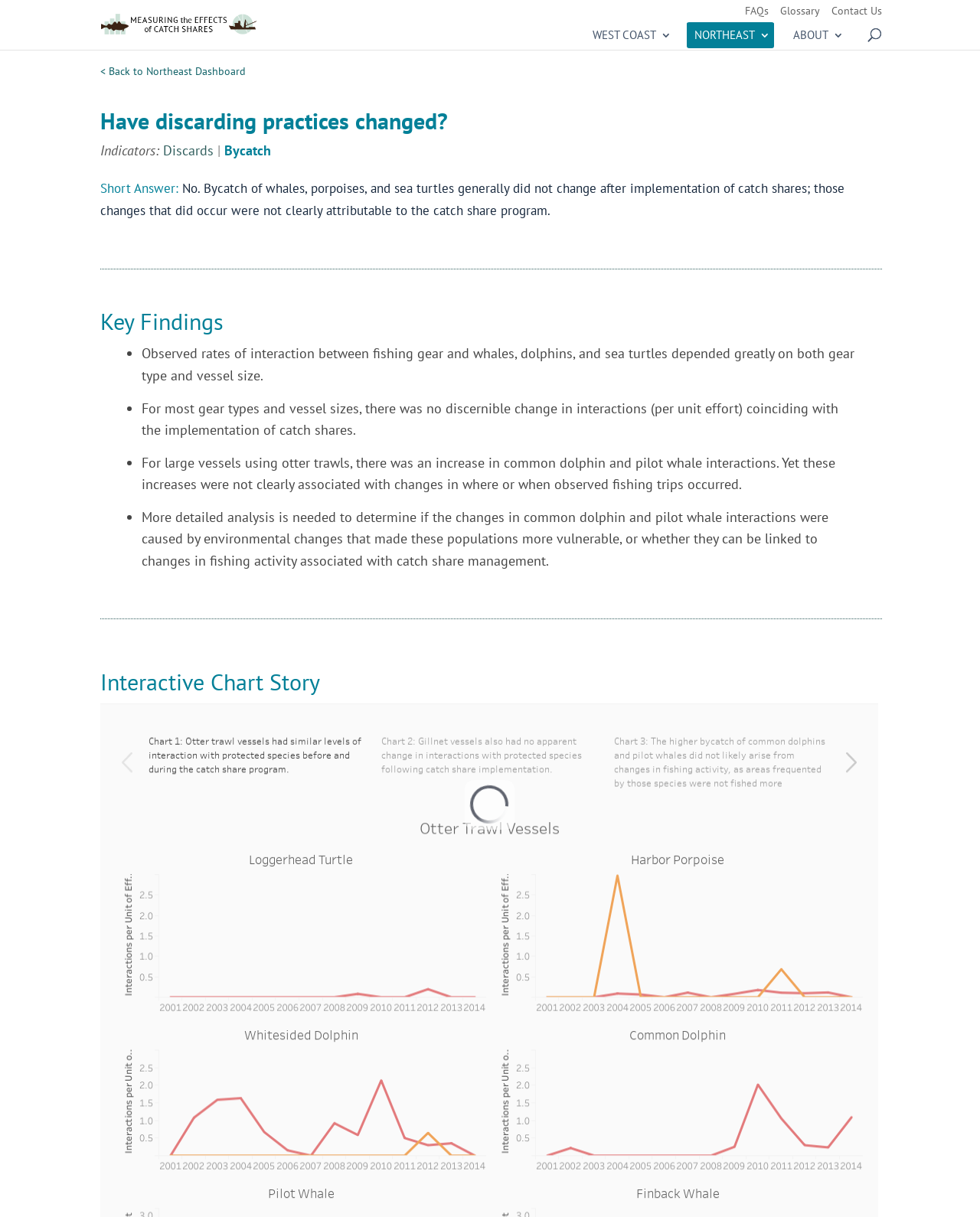What are the three links at the top right?
Please provide a single word or phrase as your answer based on the screenshot.

FAQs, Glossary, Contact Us